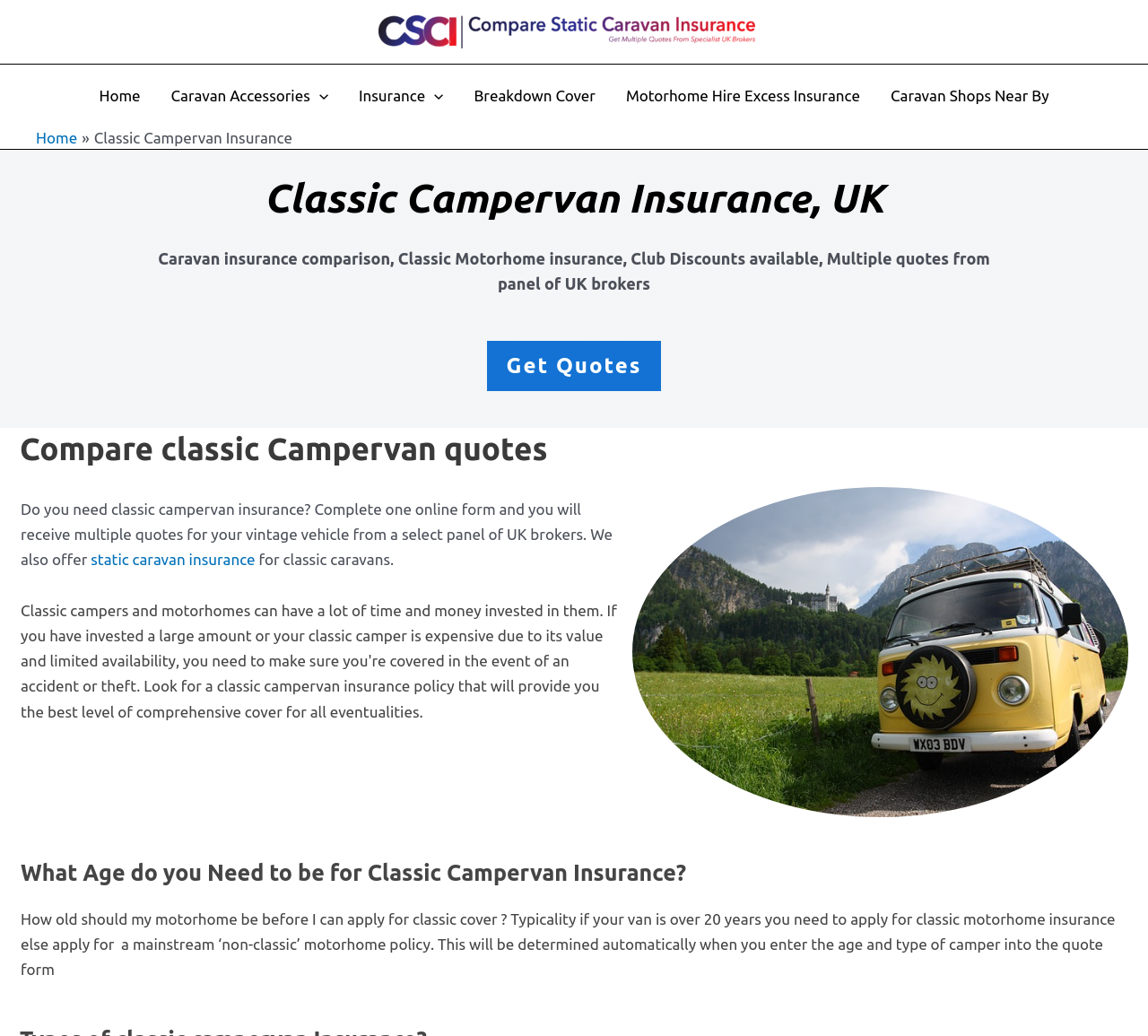Determine the bounding box for the UI element as described: "Get Quotes". The coordinates should be represented as four float numbers between 0 and 1, formatted as [left, top, right, bottom].

[0.424, 0.329, 0.576, 0.378]